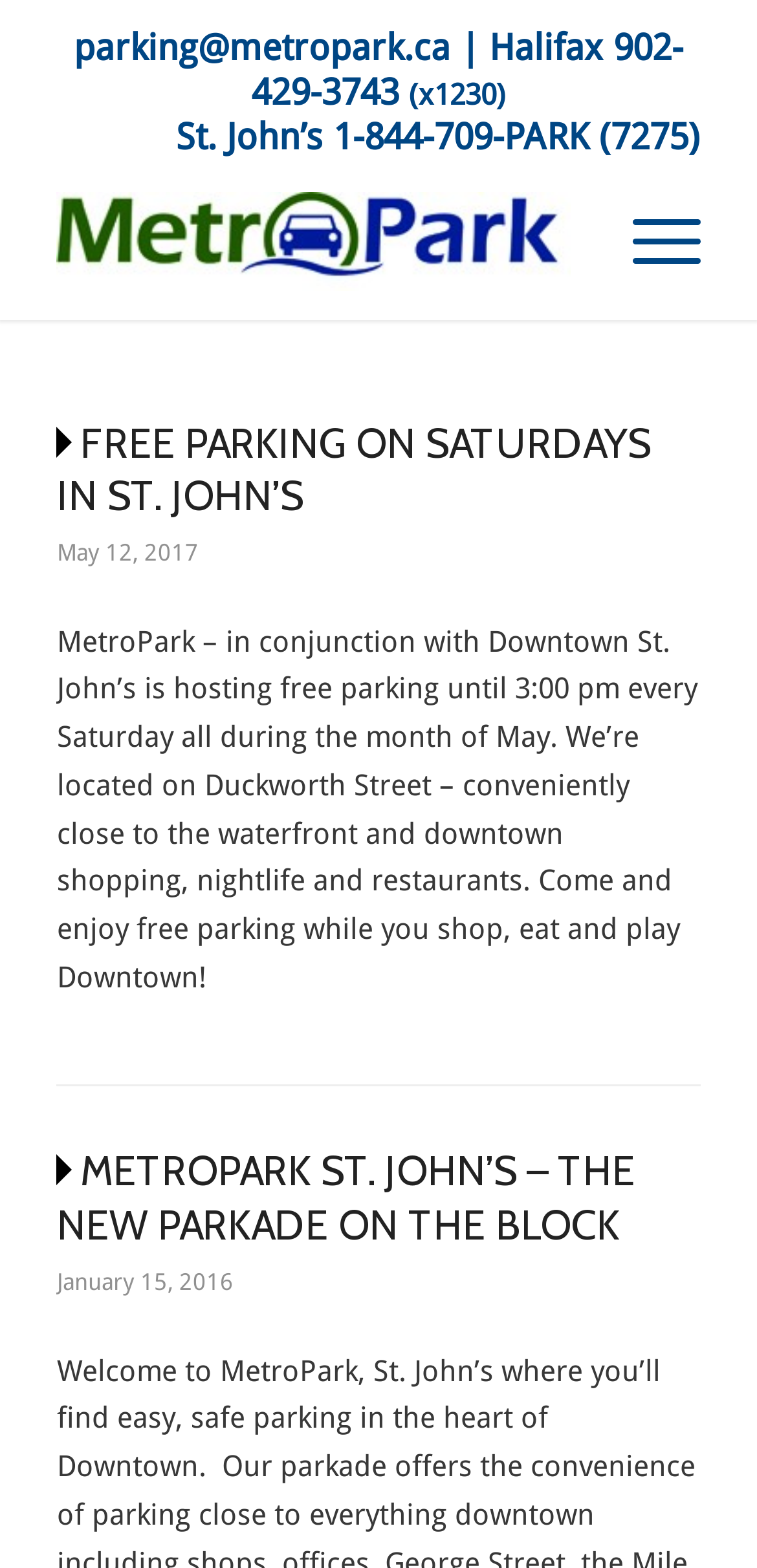Find the bounding box coordinates for the HTML element described in this sentence: "aria-label="MetroPark"". Provide the coordinates as four float numbers between 0 and 1, in the format [left, top, right, bottom].

[0.075, 0.105, 0.755, 0.204]